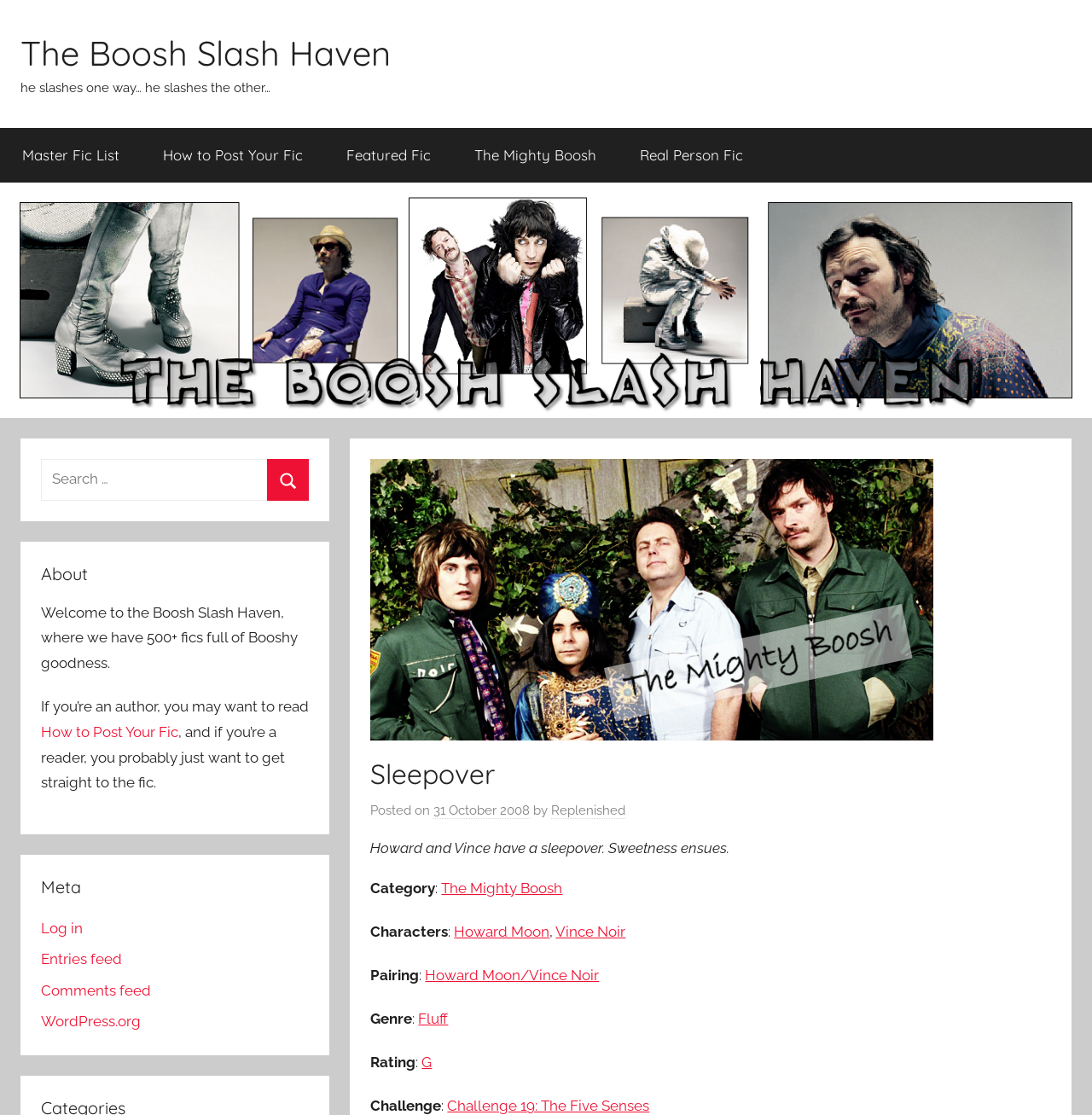Provide the bounding box coordinates for the UI element that is described as: "Replenished".

[0.505, 0.72, 0.573, 0.735]